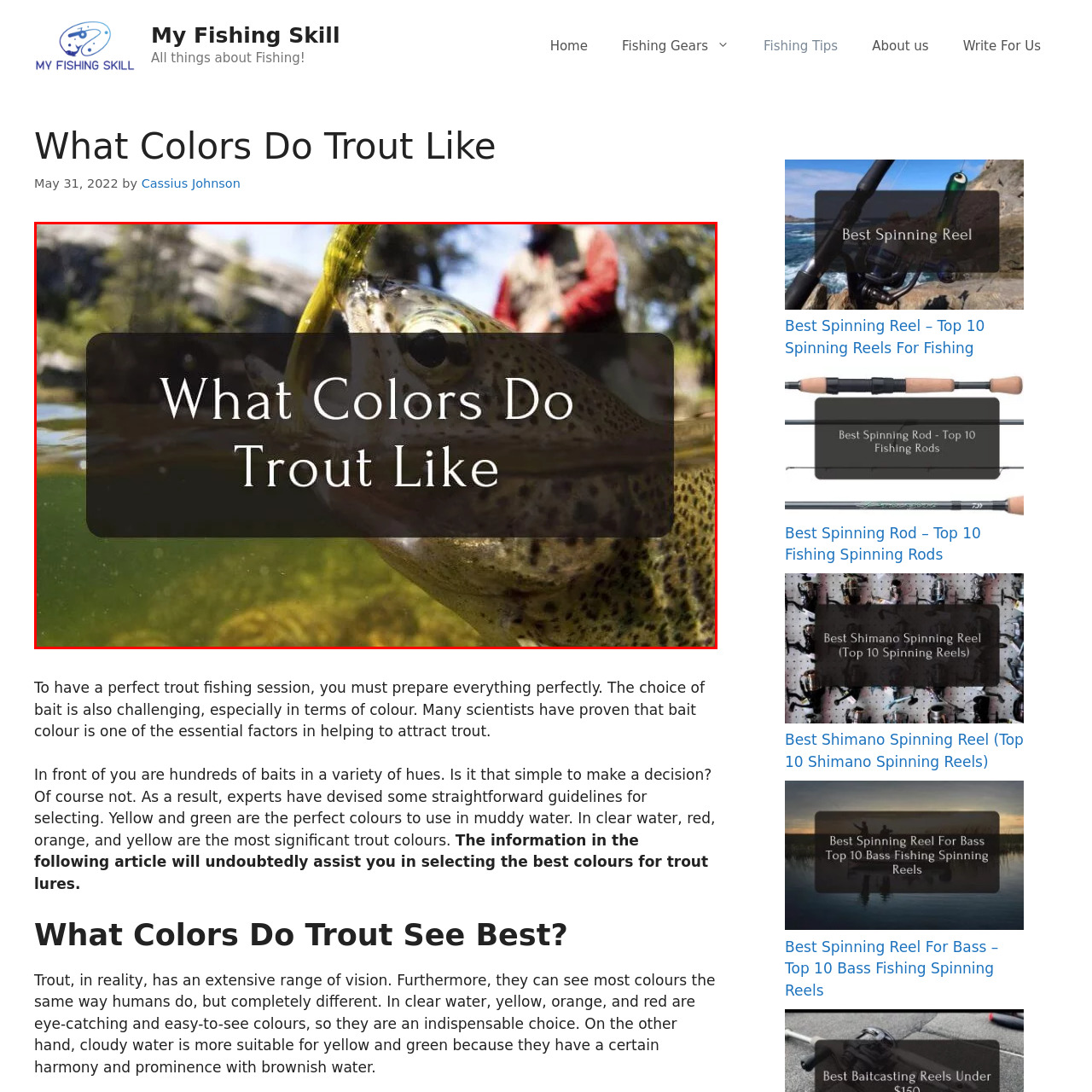Provide a thorough description of the image enclosed within the red border.

The image titled "What Colors Do Trout Like" features a close-up of a trout swimming just beneath the water's surface, with a vibrant green lure precariously held in its mouth. The clear water reflects the natural surroundings, creating a serene yet dynamic scene. In the background, a figure dressed in fishing attire is seen, contributing to the fishing theme of the image. The overlay text prominently displays the title, indicating the focus of the content on understanding trout's color preferences, which is essential for effective fishing strategies. This visual encapsulates the essence of trout fishing and highlights the importance of color selection in attracting these fish.